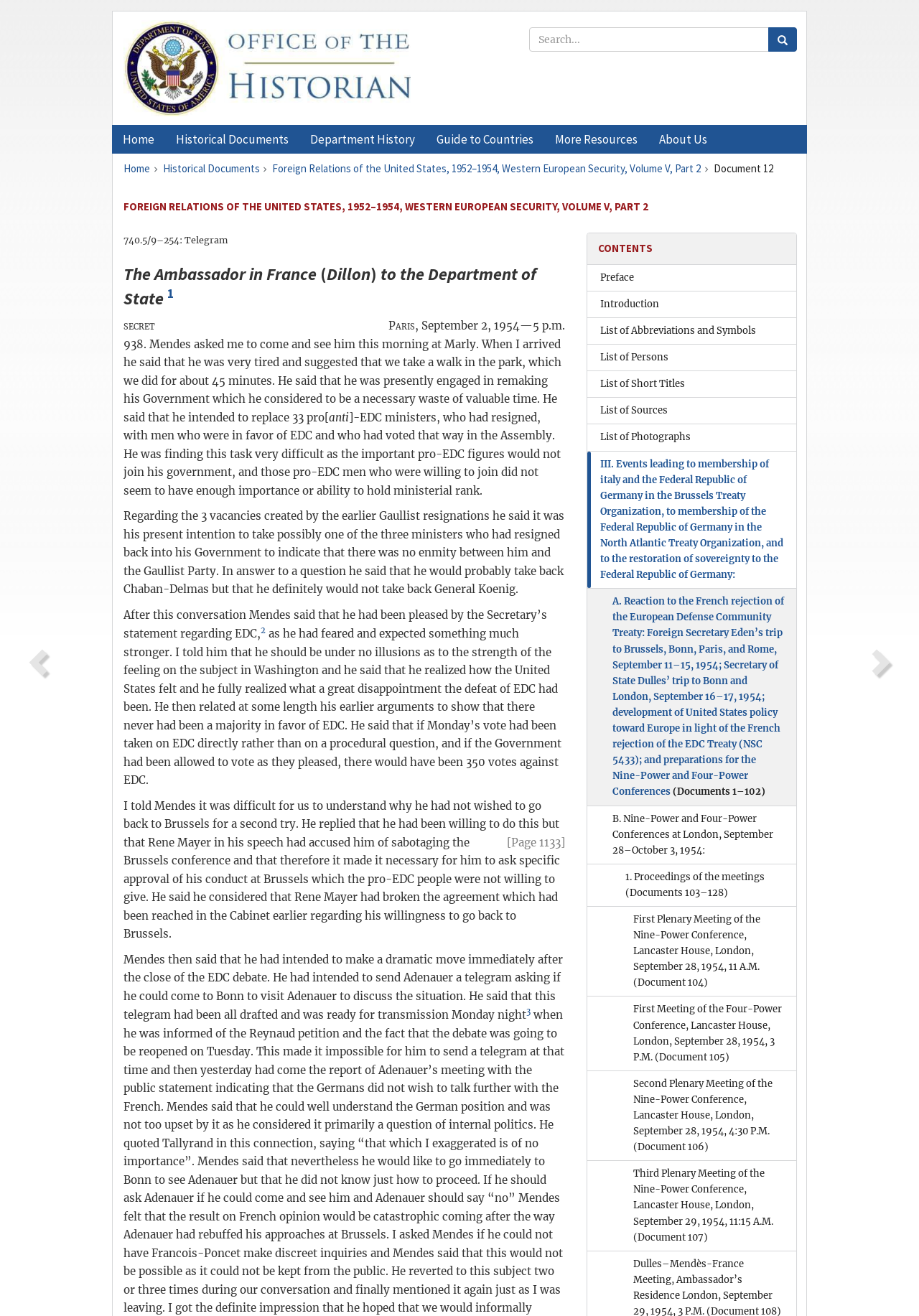Identify the coordinates of the bounding box for the element that must be clicked to accomplish the instruction: "Next page".

[0.933, 0.487, 0.98, 0.524]